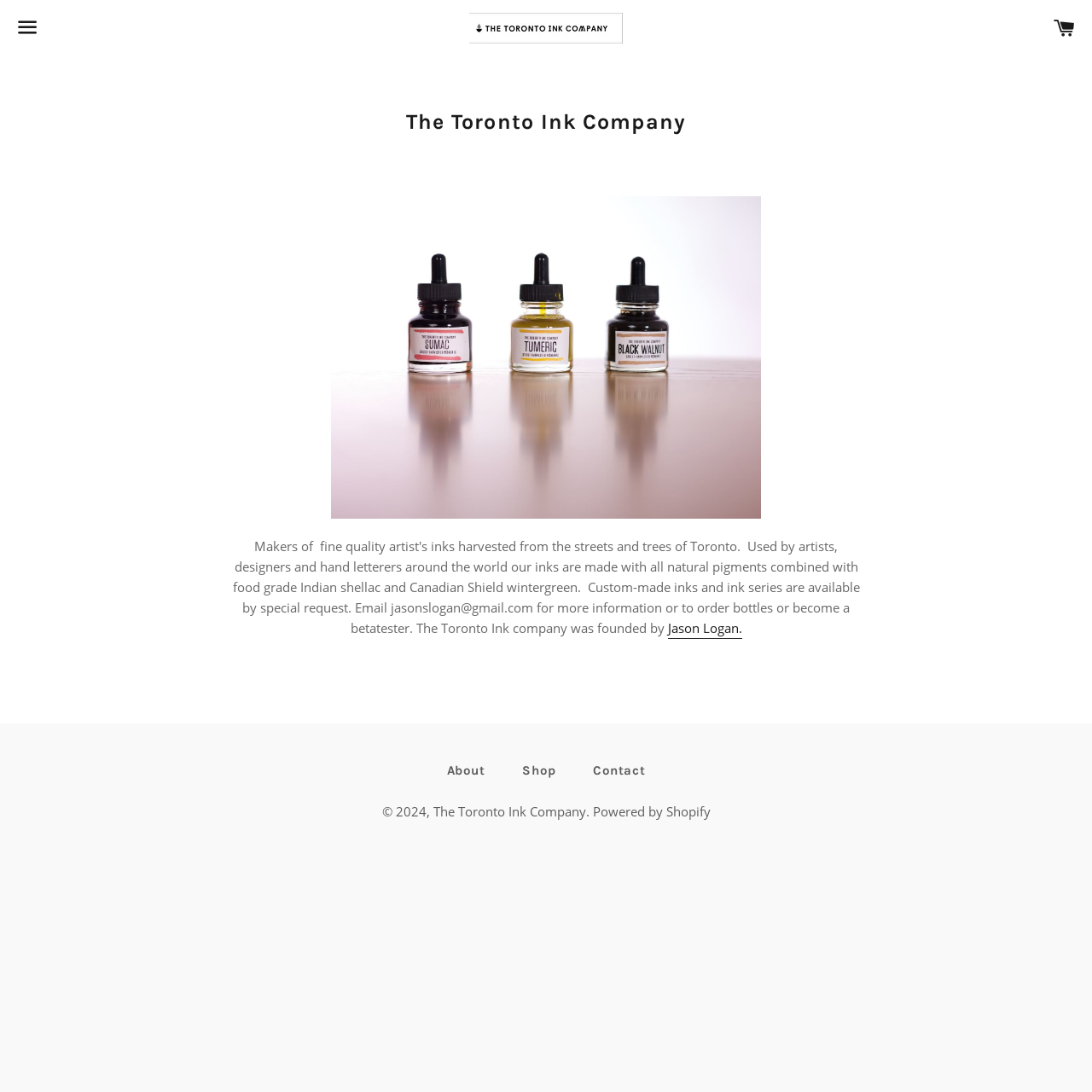Specify the bounding box coordinates for the region that must be clicked to perform the given instruction: "Go to the about page".

[0.393, 0.694, 0.46, 0.718]